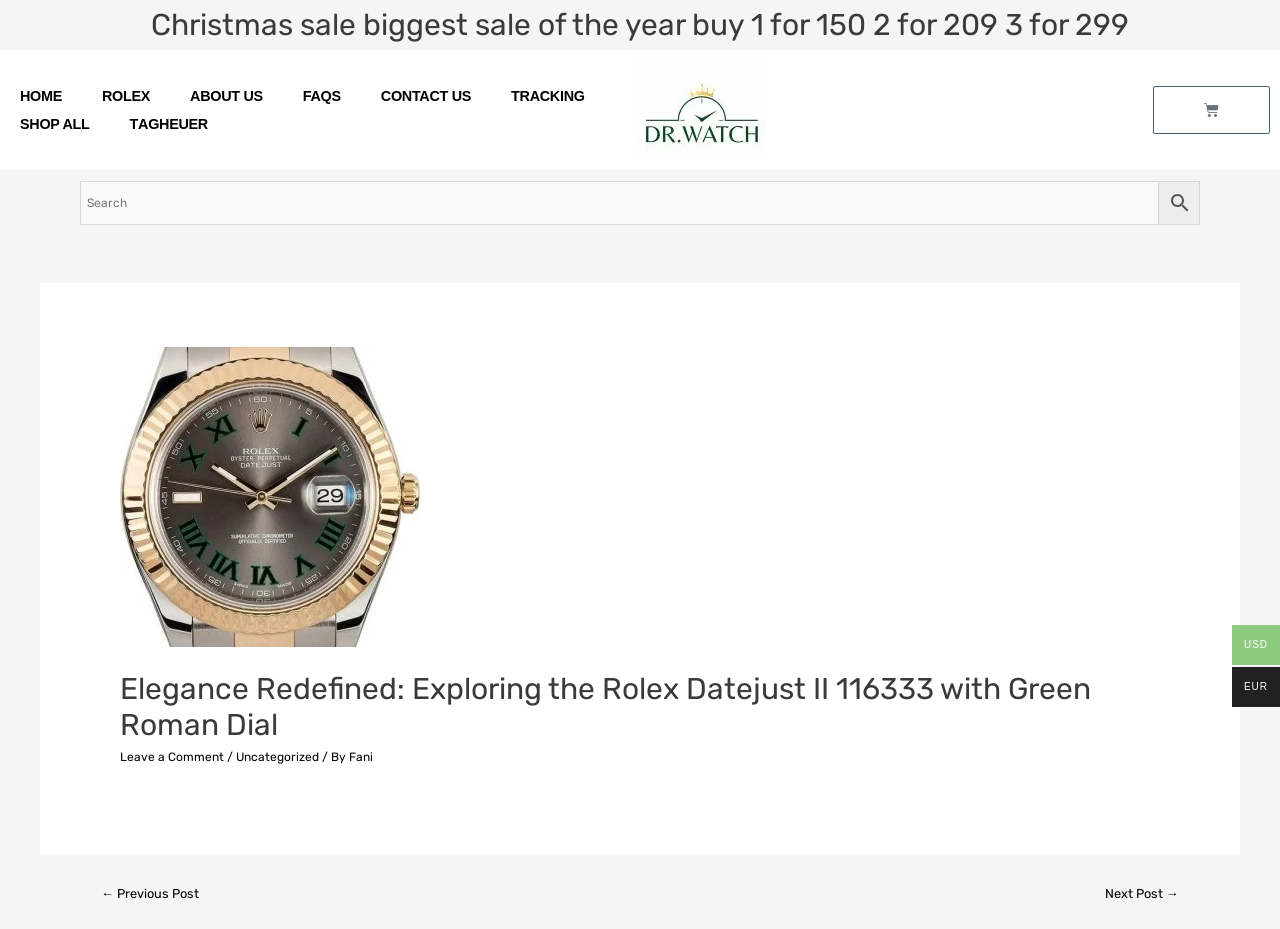Provide a one-word or brief phrase answer to the question:
How many navigation links are there?

2